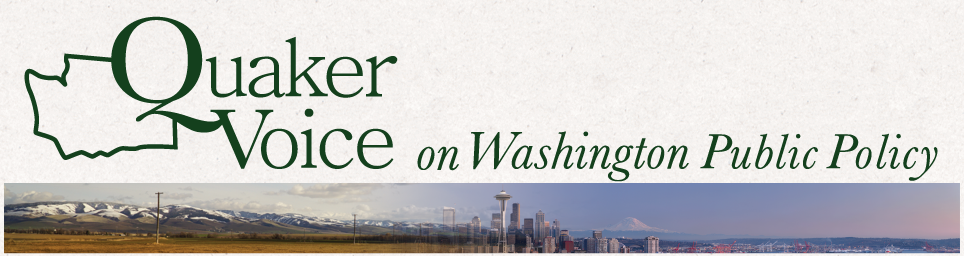What is depicted in the panoramic image?
Relying on the image, give a concise answer in one word or a brief phrase.

Rural and urban landscapes